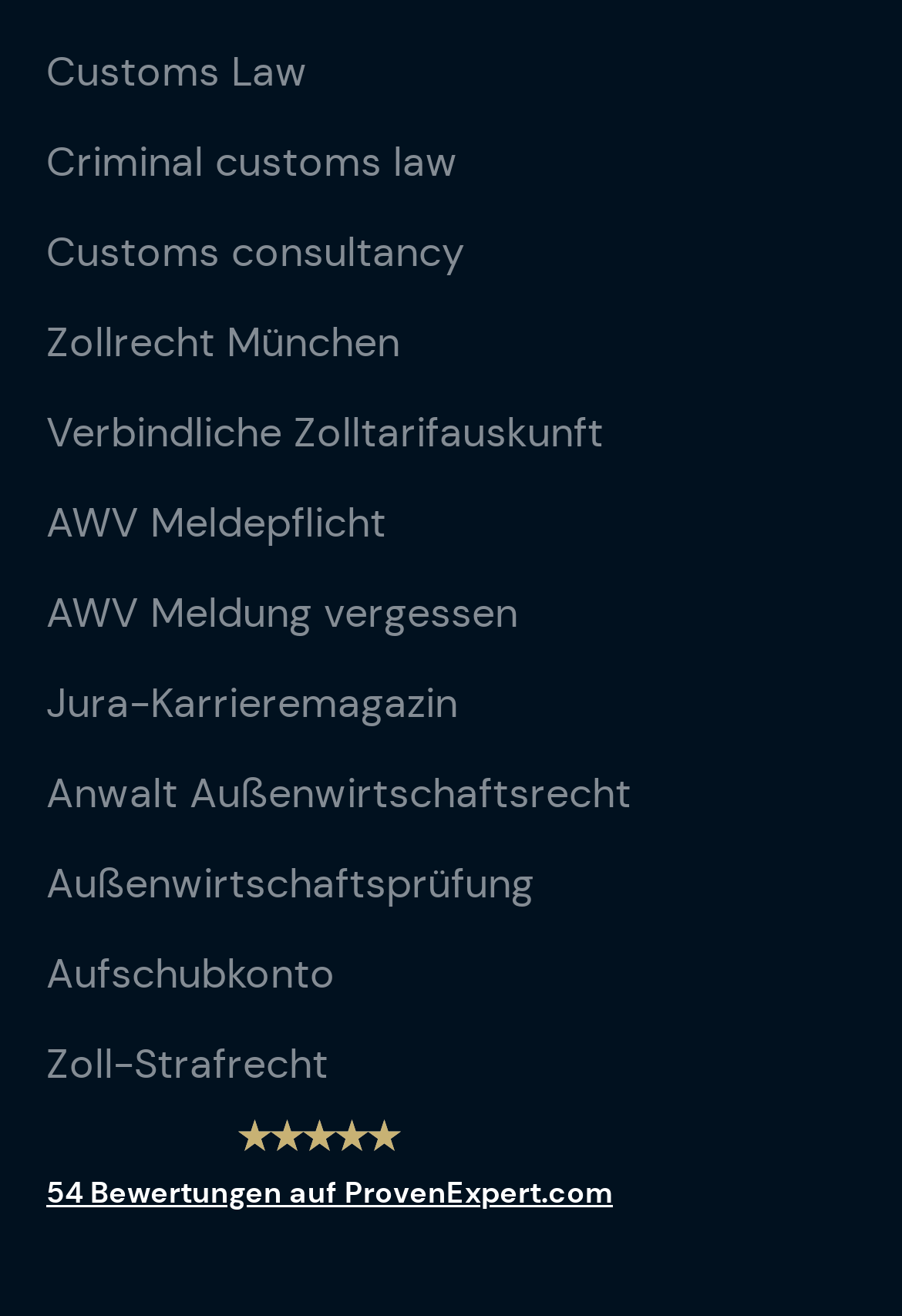Pinpoint the bounding box coordinates of the element you need to click to execute the following instruction: "Visit Zollrecht München". The bounding box should be represented by four float numbers between 0 and 1, in the format [left, top, right, bottom].

[0.051, 0.227, 0.831, 0.295]